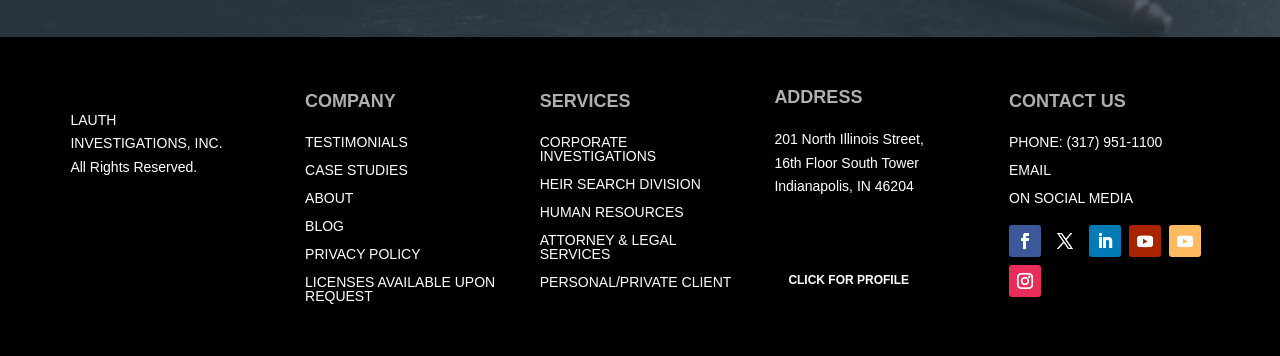Please answer the following query using a single word or phrase: 
What is the name of the company?

Lauth Investigations, Inc.